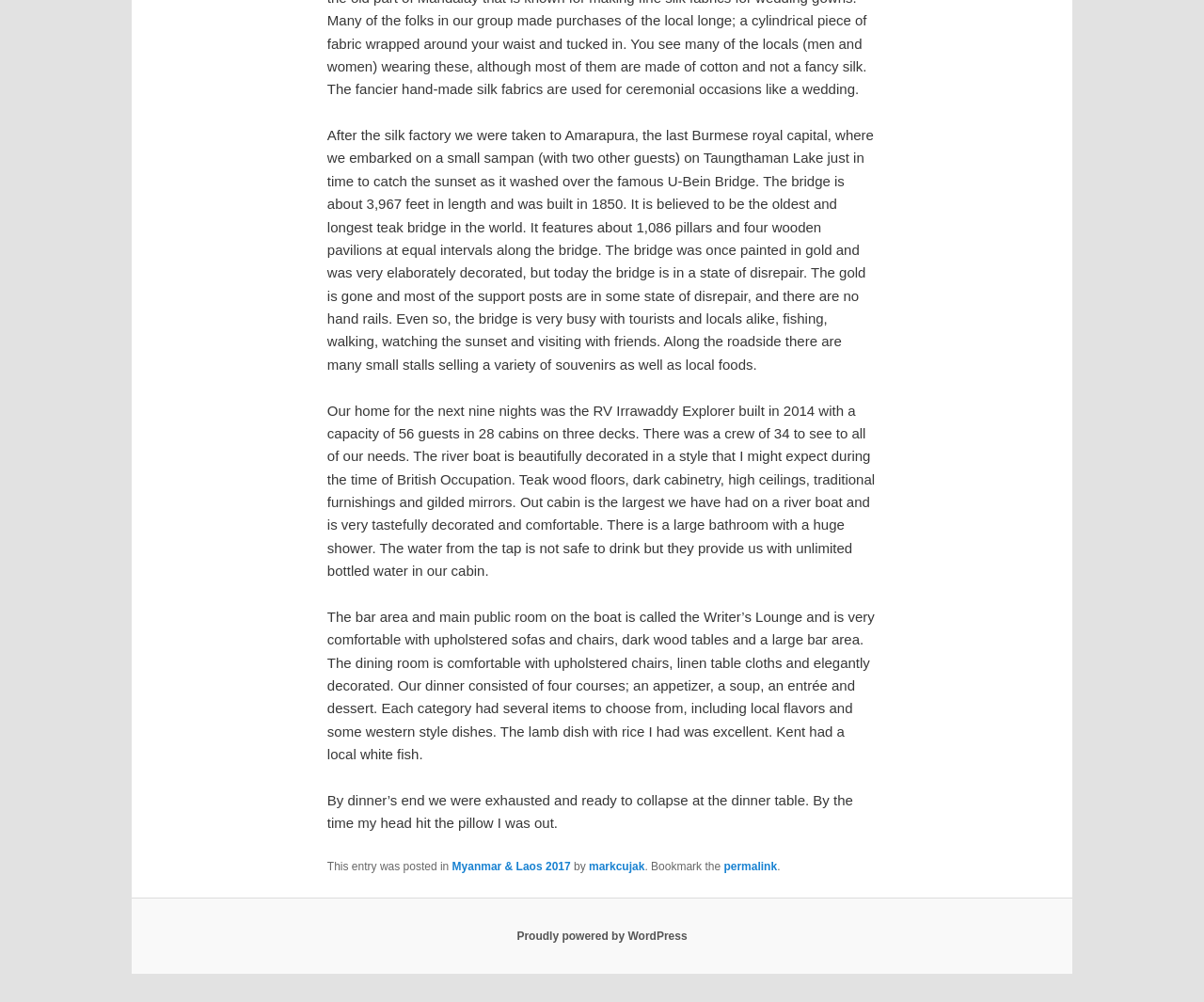Using the details in the image, give a detailed response to the question below:
How many guests can the RV Irrawaddy Explorer accommodate?

The answer can be found in the second StaticText element, which describes the RV Irrawaddy Explorer as having 'a capacity of 56 guests in 28 cabins on three decks'.